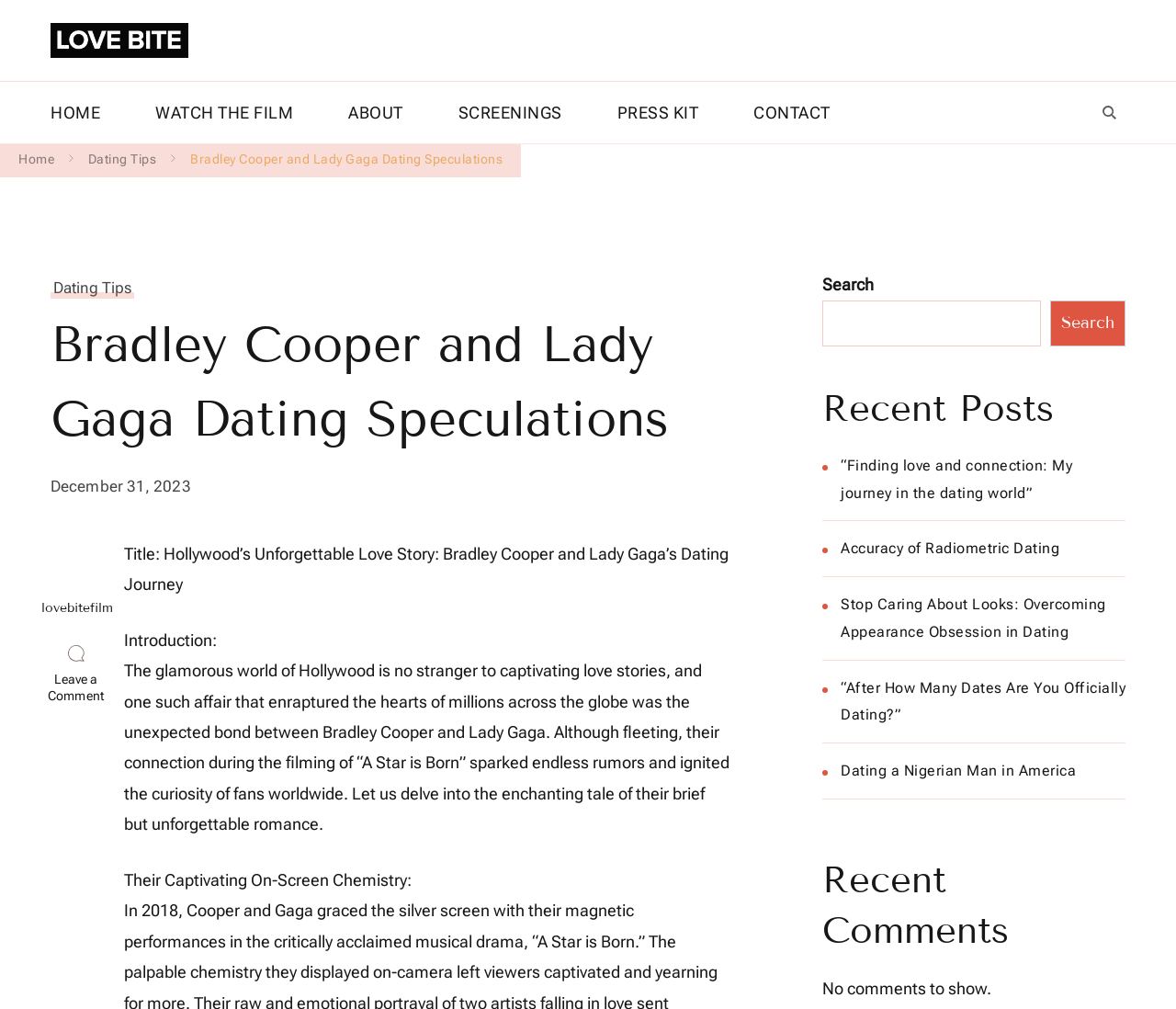Please identify the bounding box coordinates of the element's region that I should click in order to complete the following instruction: "Search for something". The bounding box coordinates consist of four float numbers between 0 and 1, i.e., [left, top, right, bottom].

[0.699, 0.298, 0.885, 0.343]